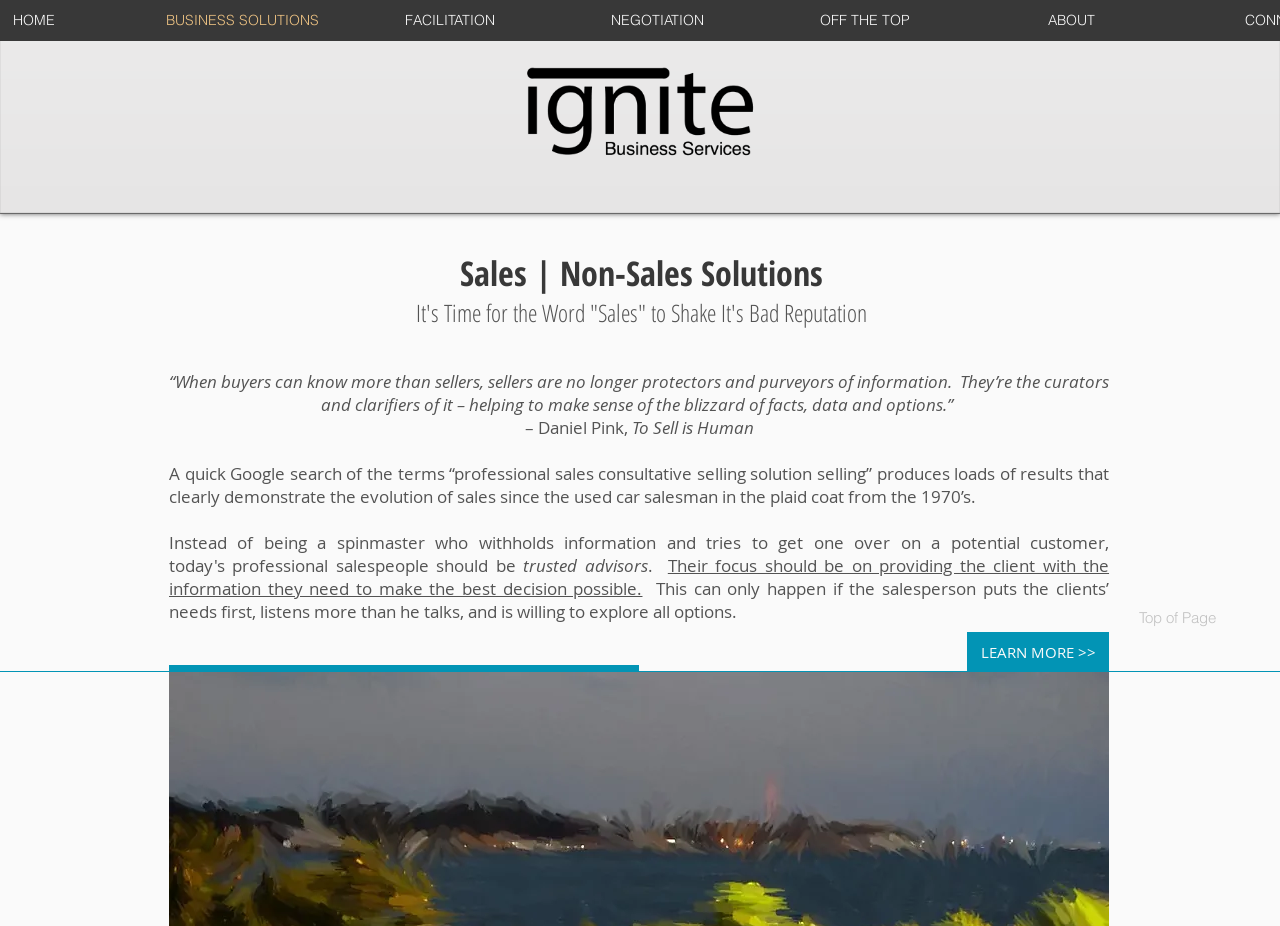Please specify the bounding box coordinates in the format (top-left x, top-left y, bottom-right x, bottom-right y), with all values as floating point numbers between 0 and 1. Identify the bounding box of the UI element described by: OFF THE TOP

[0.595, 0.009, 0.756, 0.036]